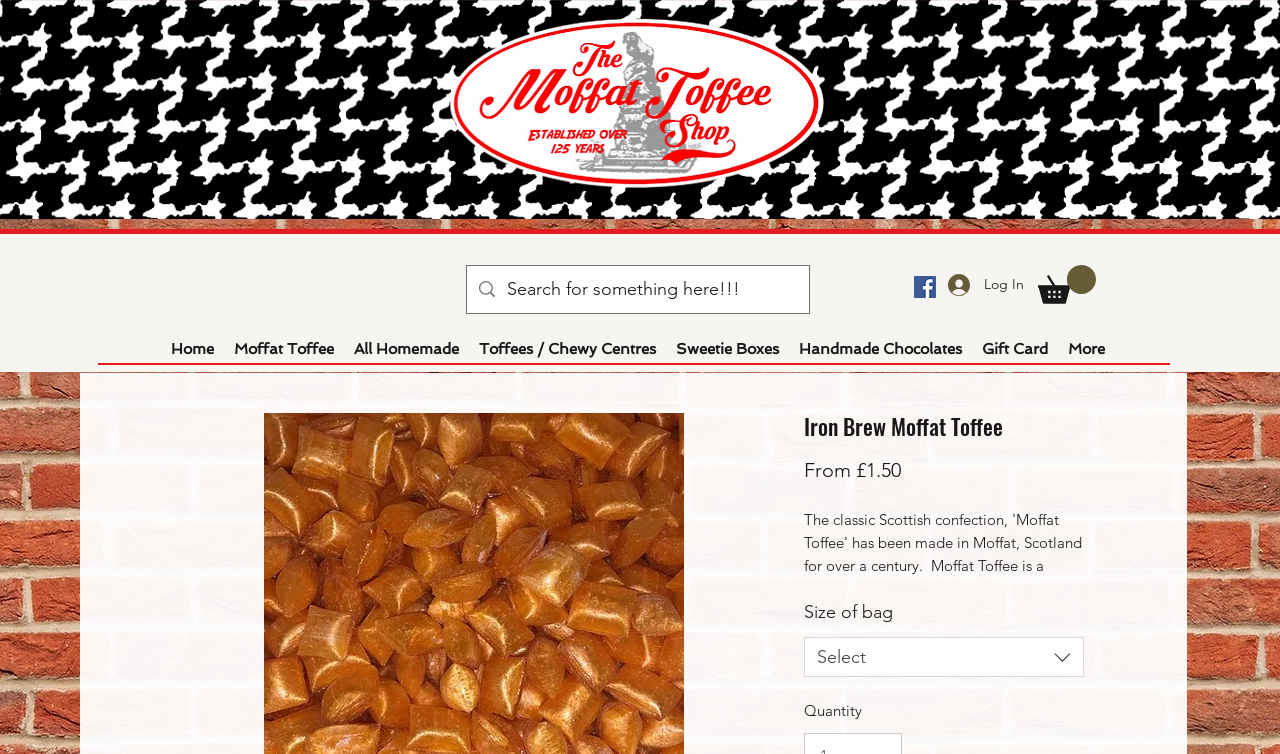Determine the bounding box coordinates of the target area to click to execute the following instruction: "Click the Log In button."

[0.73, 0.353, 0.8, 0.403]